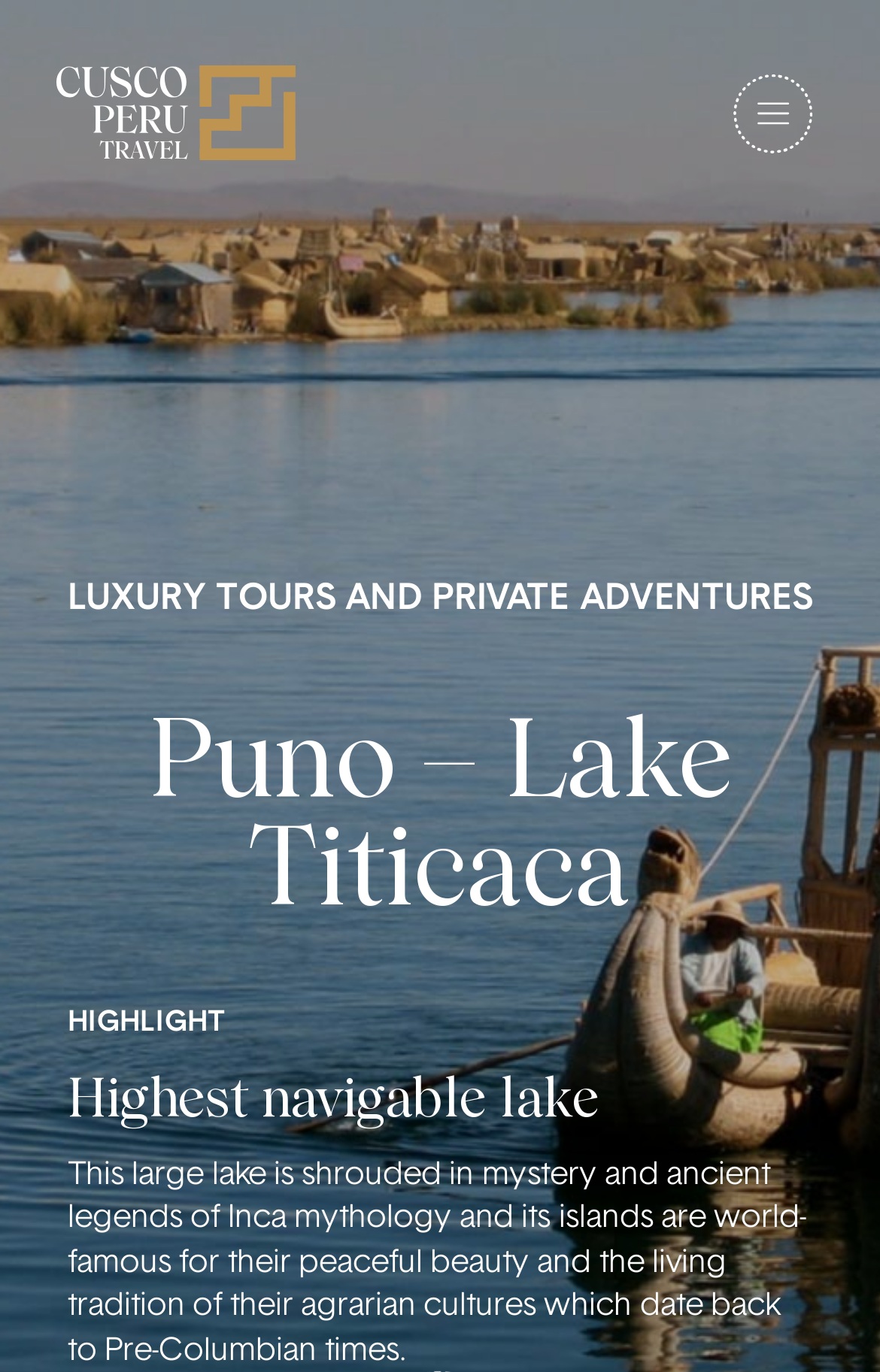What is the cultural significance of the lake's islands?
Refer to the image and provide a concise answer in one word or phrase.

Peaceful beauty and agrarian cultures